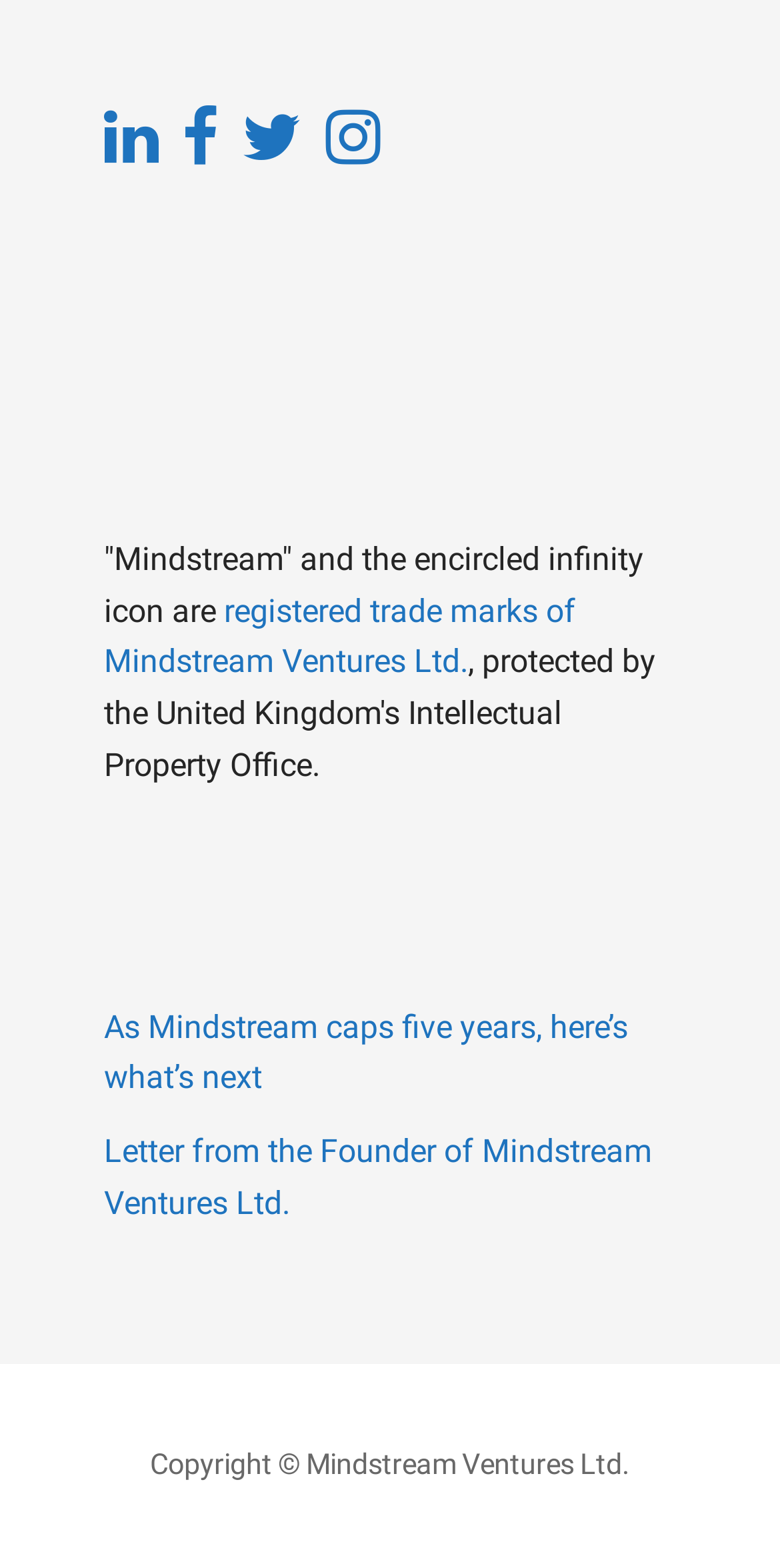What is the copyright information at the bottom of the webpage?
Provide a detailed and extensive answer to the question.

The copyright information is located at the bottom of the webpage and it states 'Copyright © Mindstream Ventures Ltd.'.